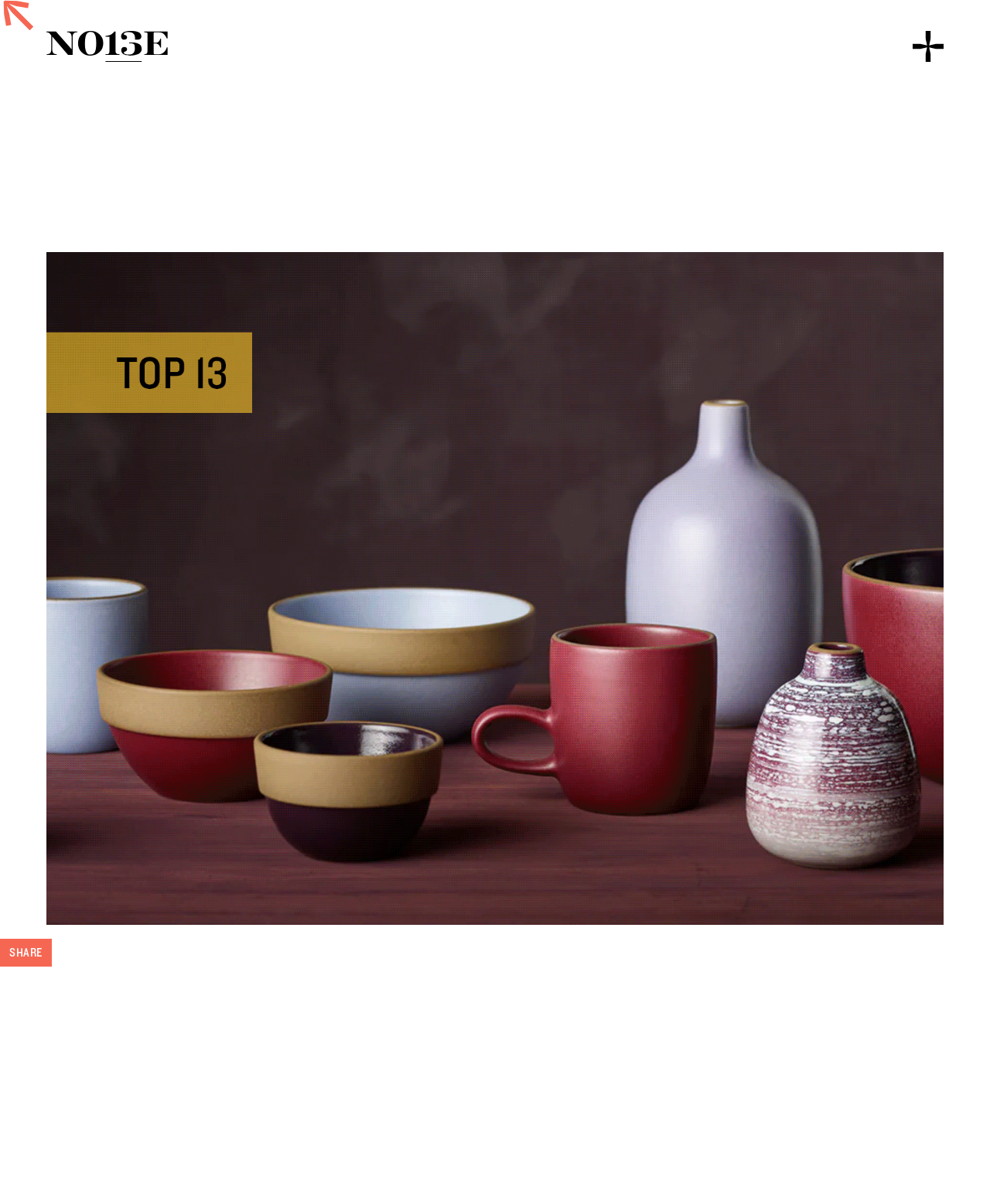Pinpoint the bounding box coordinates of the element you need to click to execute the following instruction: "Explore Tech". The bounding box should be represented by four float numbers between 0 and 1, in the format [left, top, right, bottom].

None